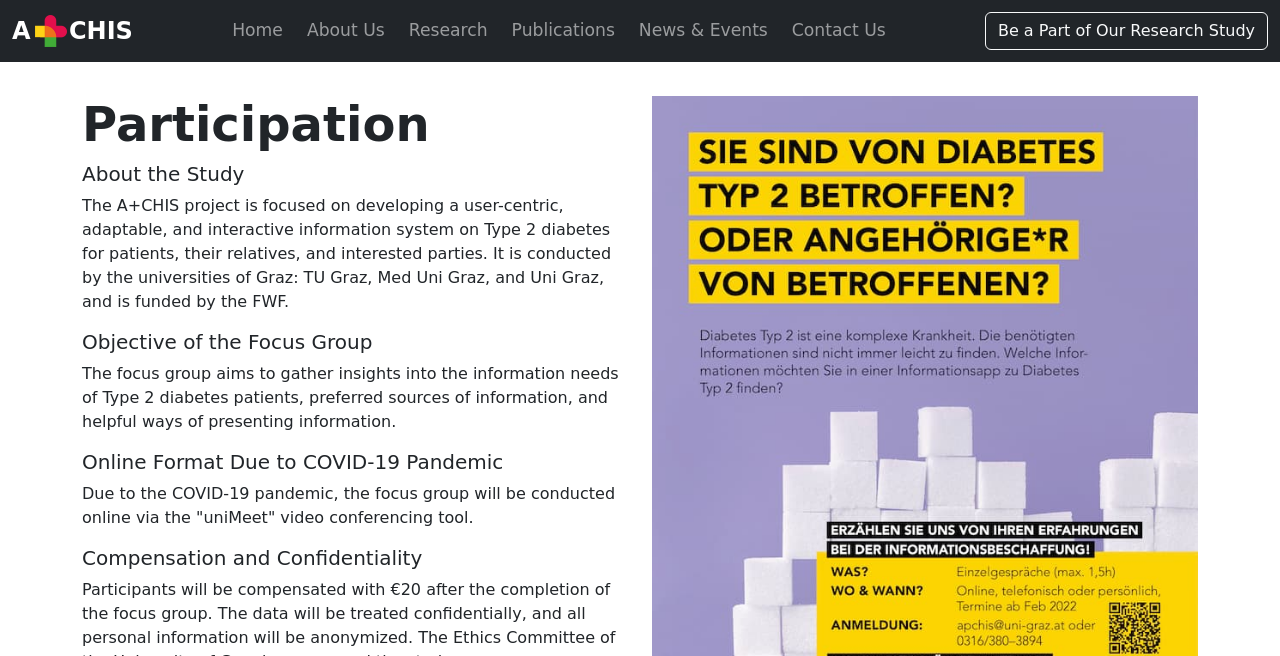Find the bounding box coordinates of the element you need to click on to perform this action: 'Learn more about the About Us page'. The coordinates should be represented by four float values between 0 and 1, in the format [left, top, right, bottom].

[0.234, 0.015, 0.307, 0.079]